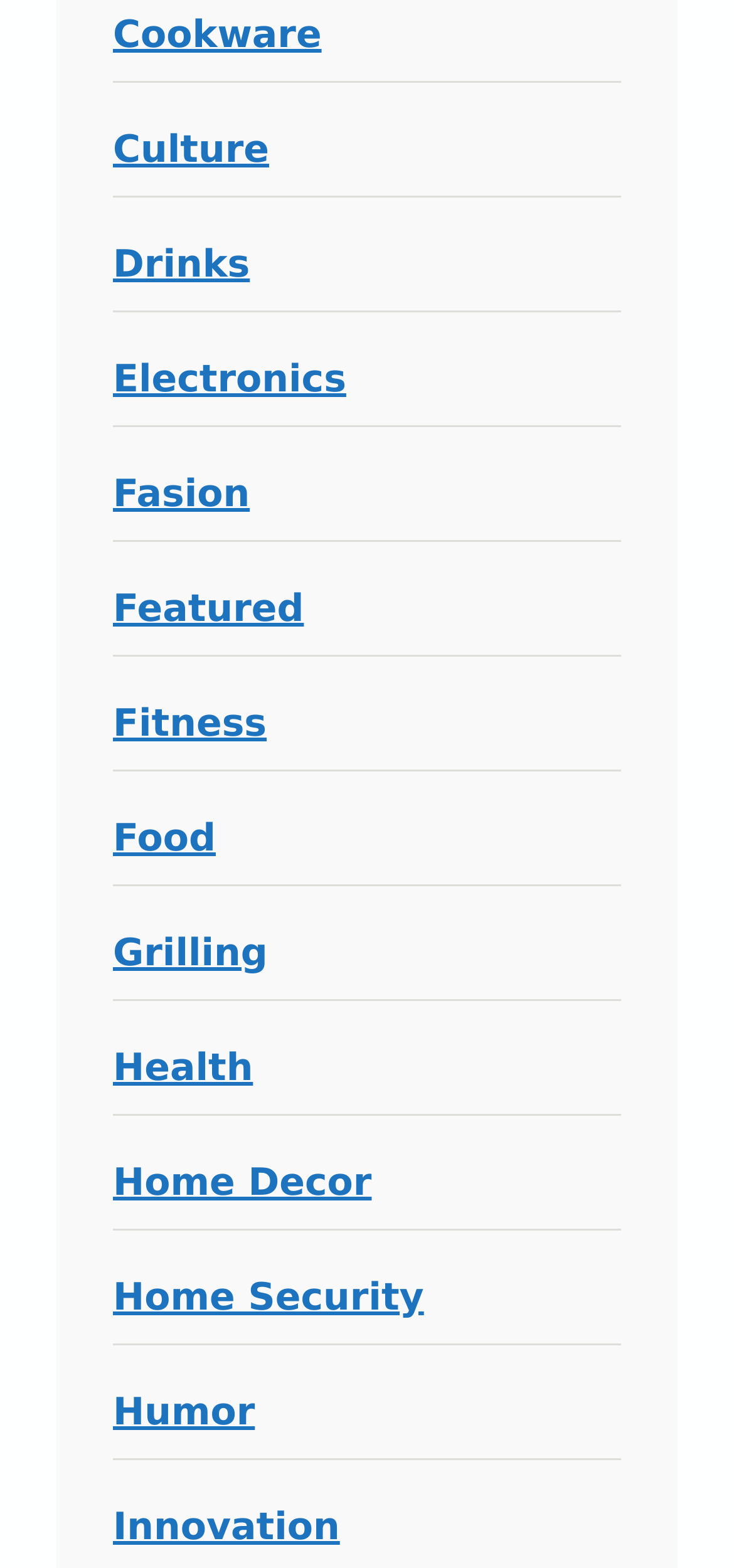Provide a brief response to the question using a single word or phrase: 
Is there a category related to food preparation on the webpage?

Yes